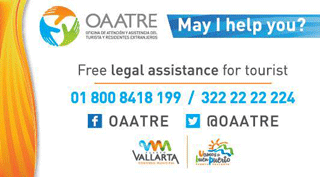Answer succinctly with a single word or phrase:
What social media platforms does OAATRE have a presence on?

Facebook and Twitter